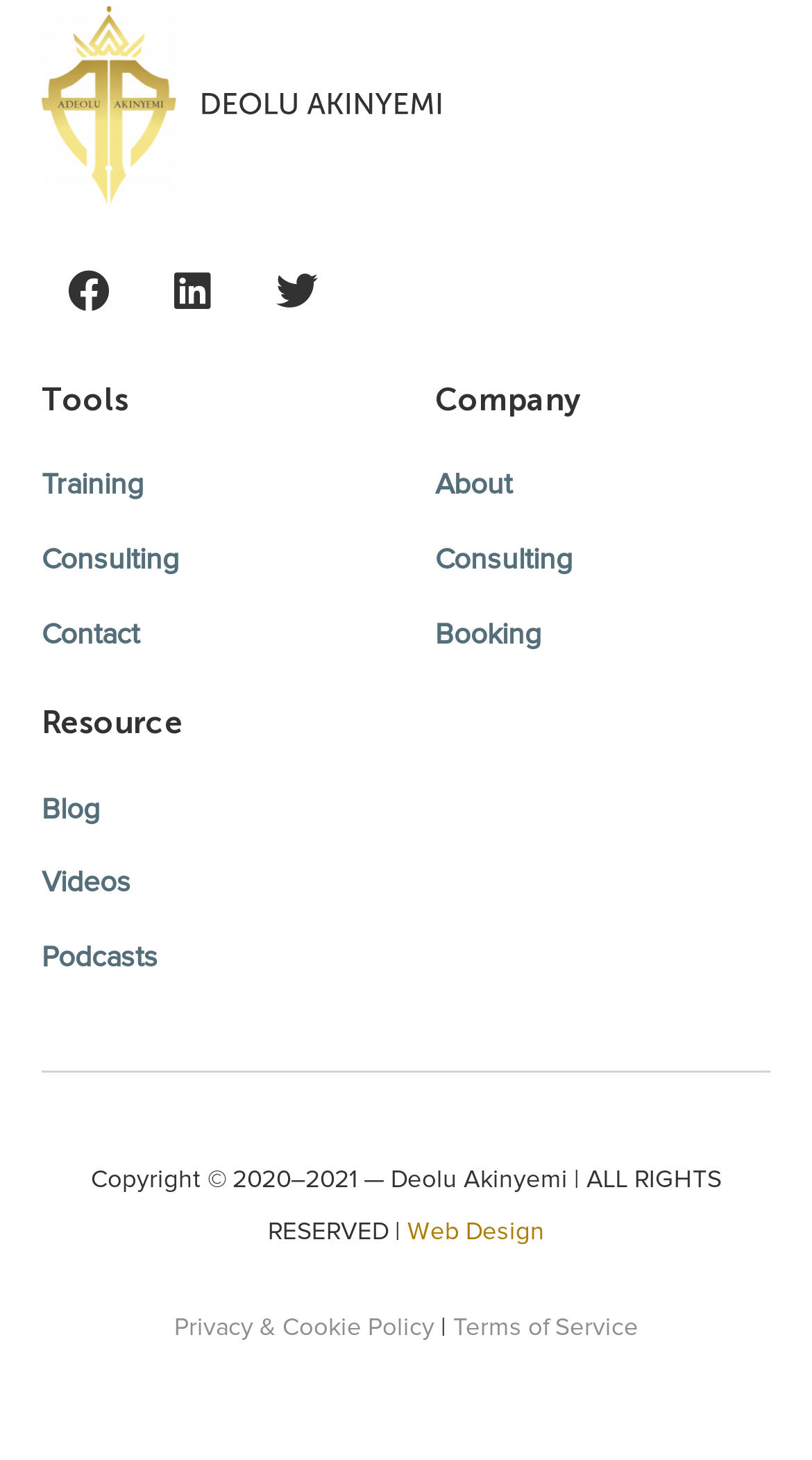Determine the bounding box coordinates for the area that needs to be clicked to fulfill this task: "Share on Facebook". The coordinates must be given as four float numbers between 0 and 1, i.e., [left, top, right, bottom].

[0.051, 0.168, 0.167, 0.232]